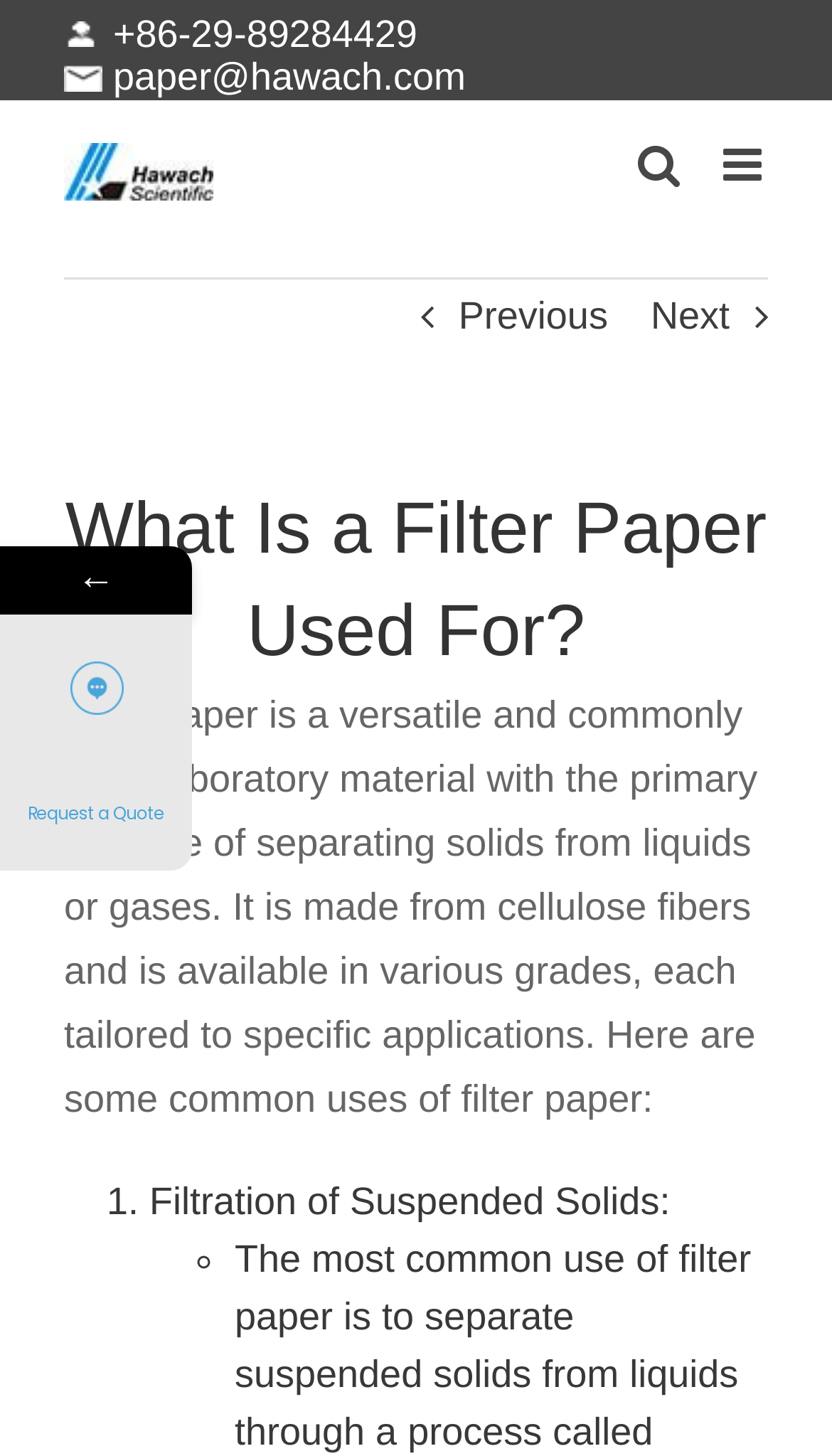Based on the image, please elaborate on the answer to the following question:
What is the email address provided on the webpage?

The email address is obtained from the link element with the OCR text 'paper@hawach.com' and bounding box coordinates [0.123, 0.046, 0.56, 0.066].